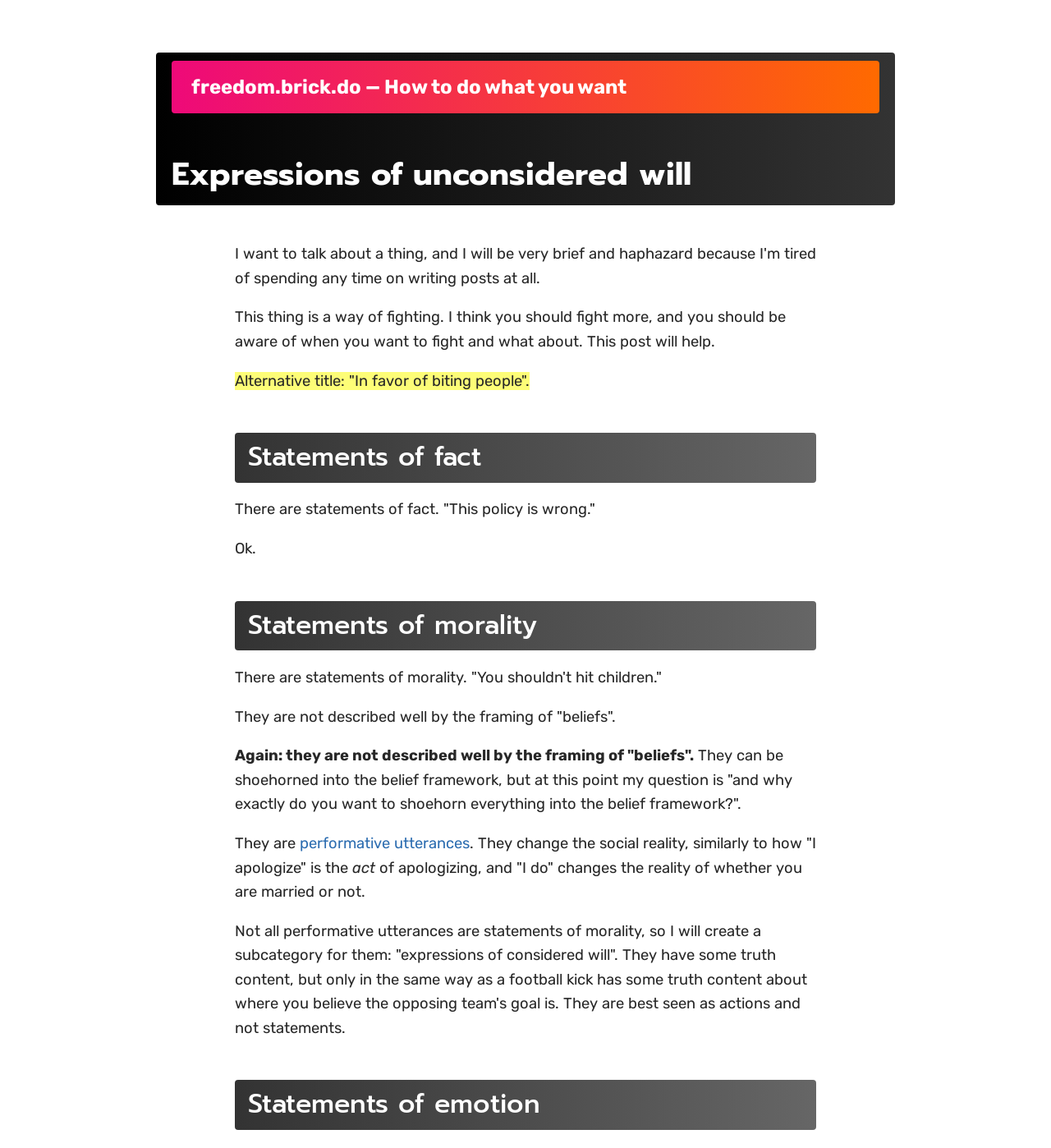What is the author's purpose in writing this post?
Using the screenshot, give a one-word or short phrase answer.

To help readers